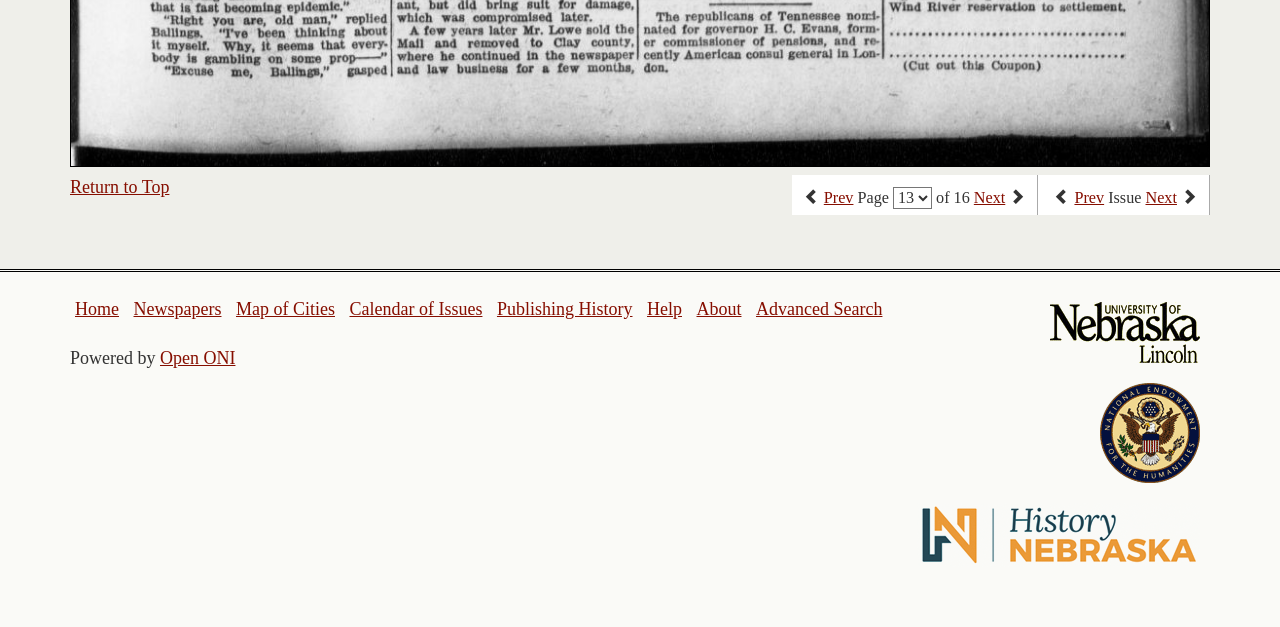Give a one-word or short phrase answer to the question: 
What is the logo on the top-right corner?

University of Nebraska Lincoln logo